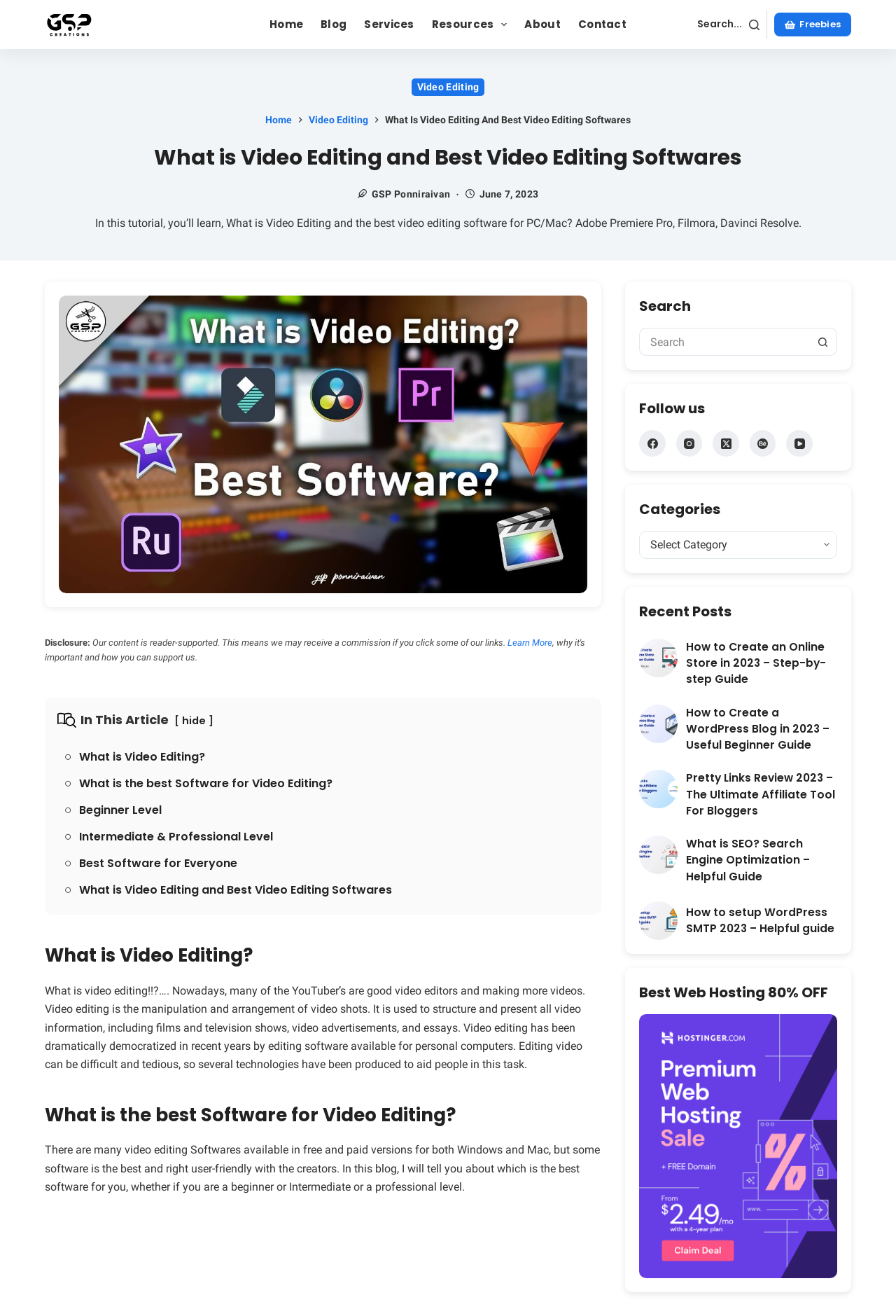Provide your answer in one word or a succinct phrase for the question: 
What is the author's name mentioned in the article?

GSP Ponniraivan